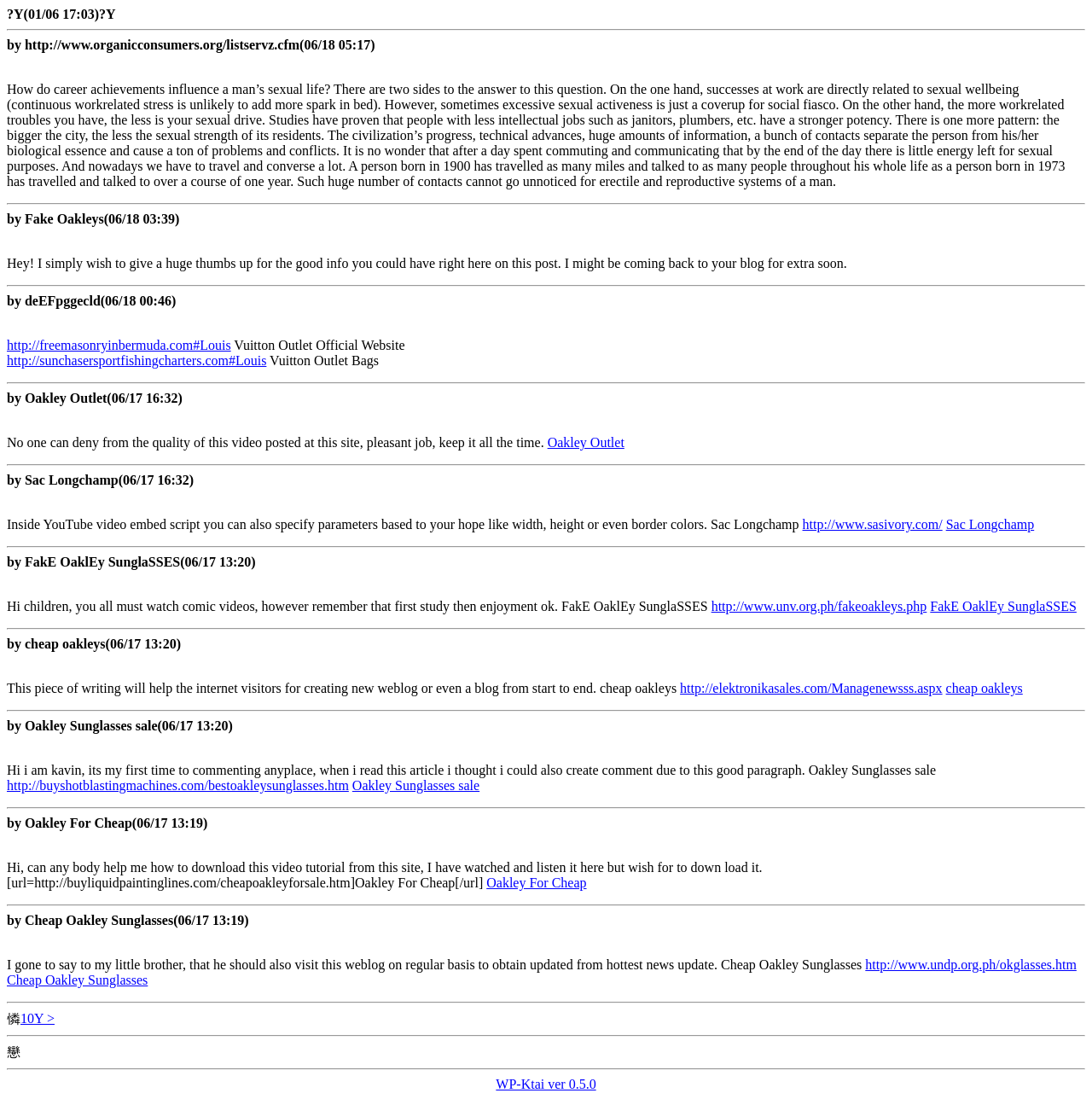Identify the bounding box coordinates for the element you need to click to achieve the following task: "Click the link to Louis Vuitton Outlet Official Website". Provide the bounding box coordinates as four float numbers between 0 and 1, in the form [left, top, right, bottom].

[0.211, 0.307, 0.371, 0.321]